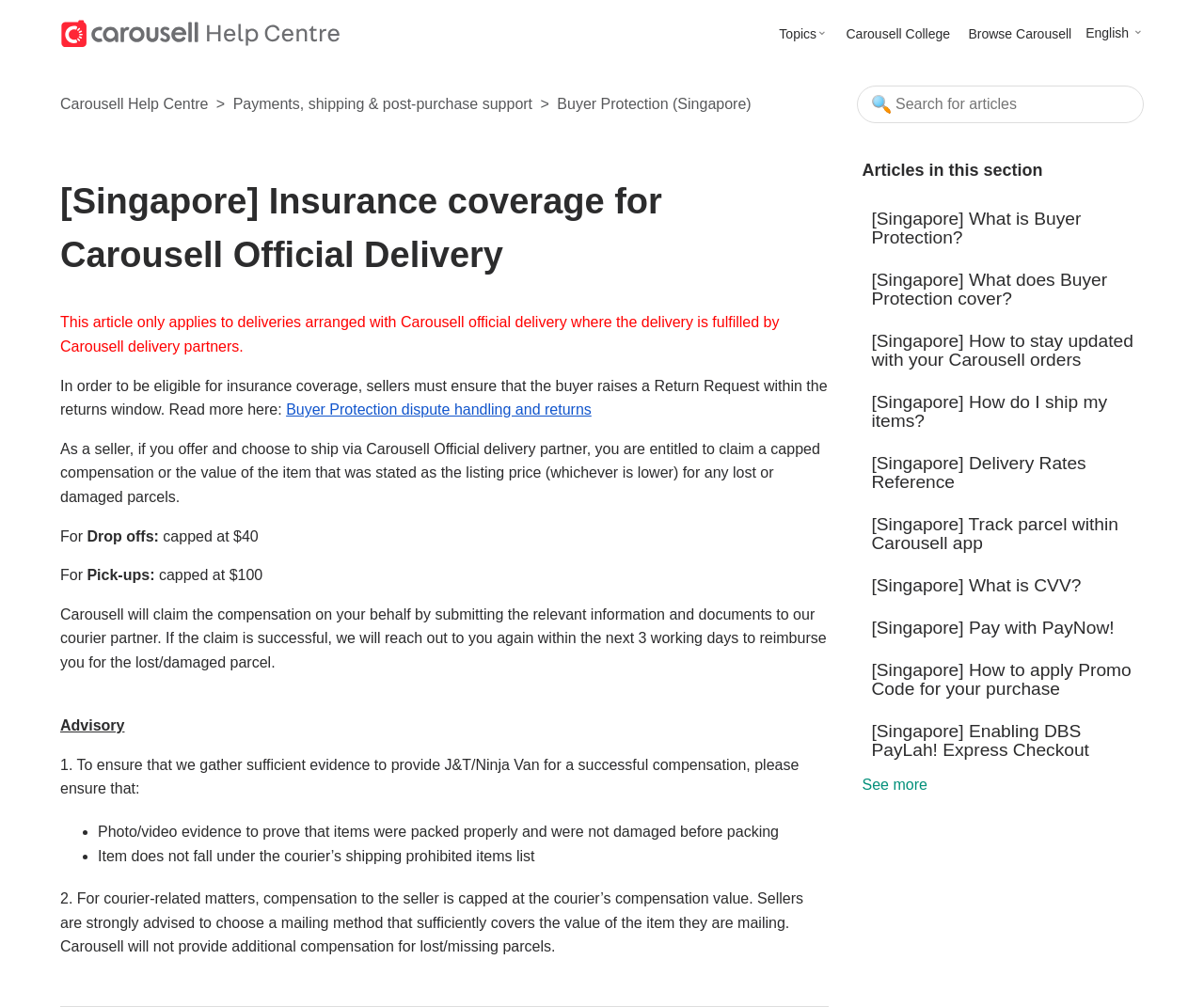Find and specify the bounding box coordinates that correspond to the clickable region for the instruction: "Search for something".

[0.712, 0.085, 0.95, 0.122]